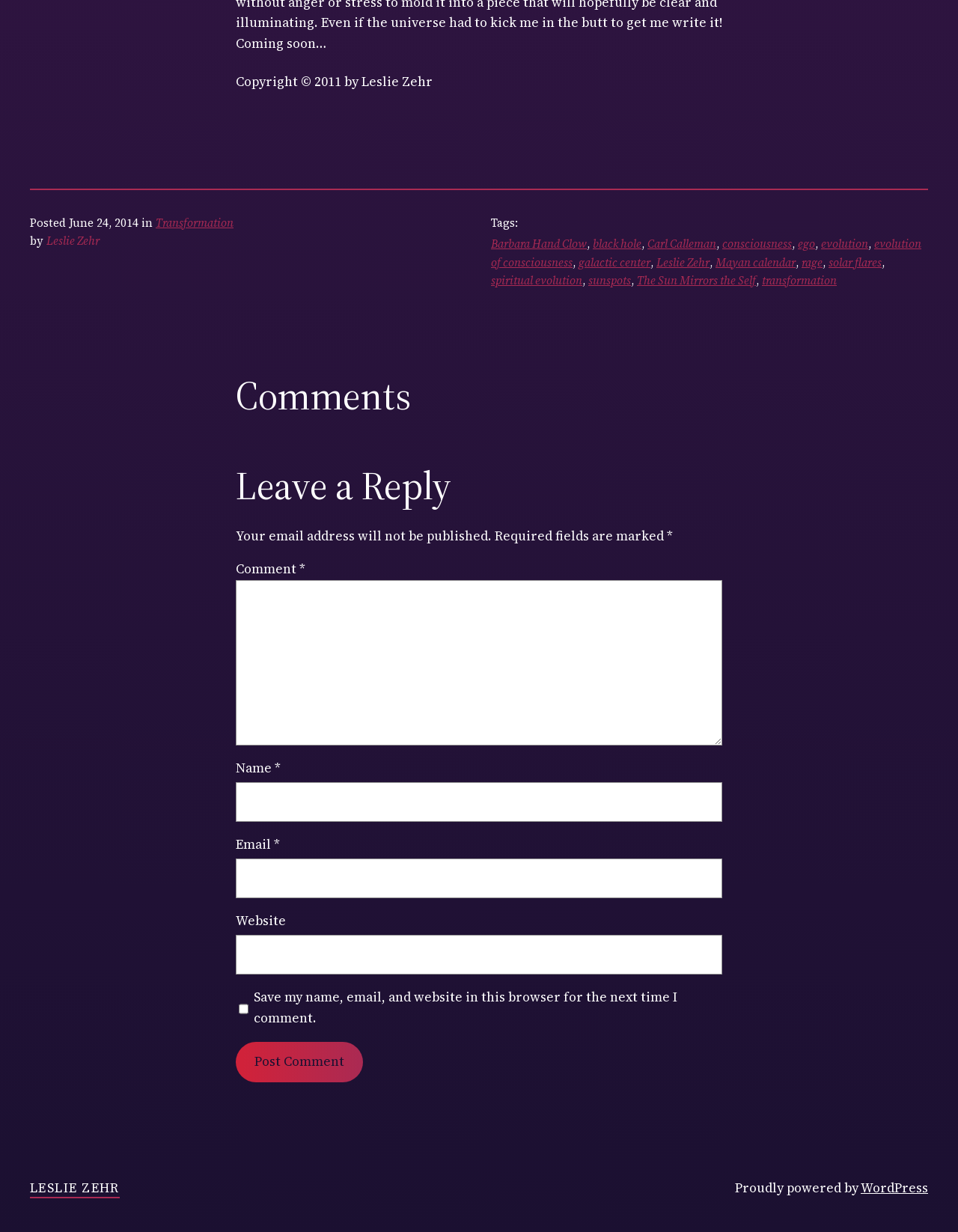Extract the bounding box coordinates of the UI element described by: "rage". The coordinates should include four float numbers ranging from 0 to 1, e.g., [left, top, right, bottom].

[0.837, 0.206, 0.859, 0.219]